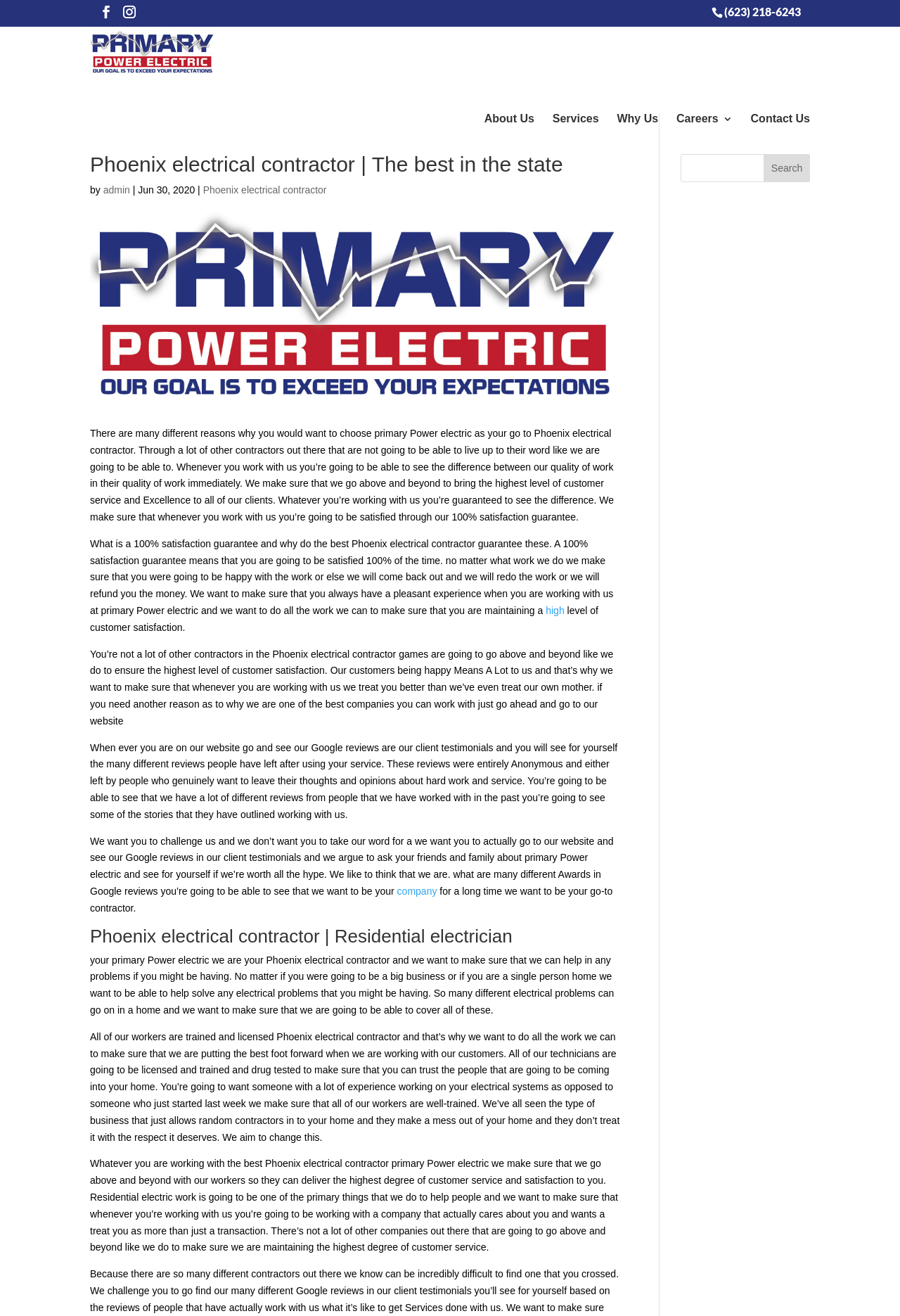Find the bounding box coordinates of the clickable region needed to perform the following instruction: "Click on the 'Primary Power Electric' link". The coordinates should be provided as four float numbers between 0 and 1, i.e., [left, top, right, bottom].

[0.1, 0.026, 0.295, 0.062]